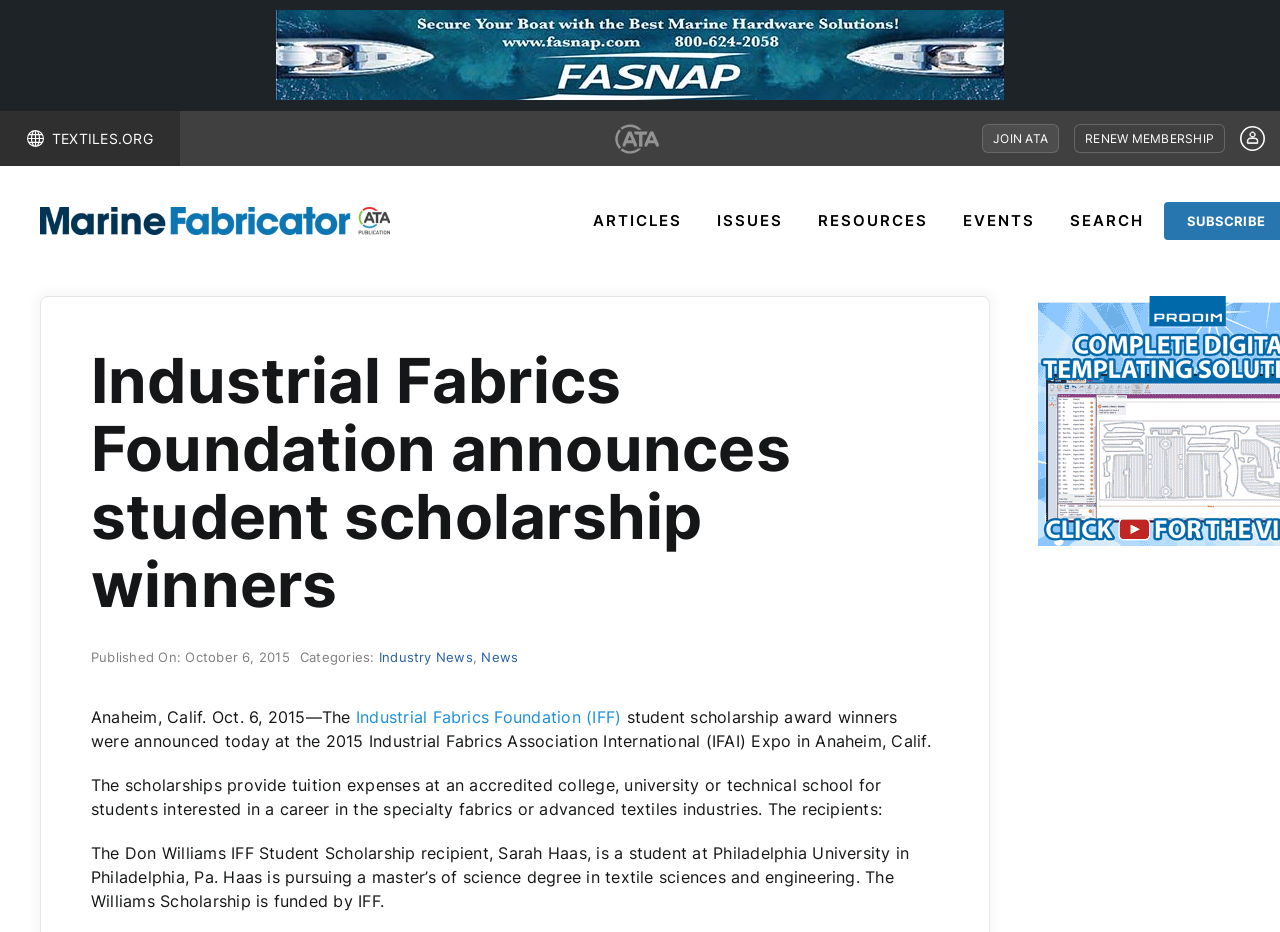Could you indicate the bounding box coordinates of the region to click in order to complete this instruction: "read Industry News".

[0.296, 0.696, 0.369, 0.714]